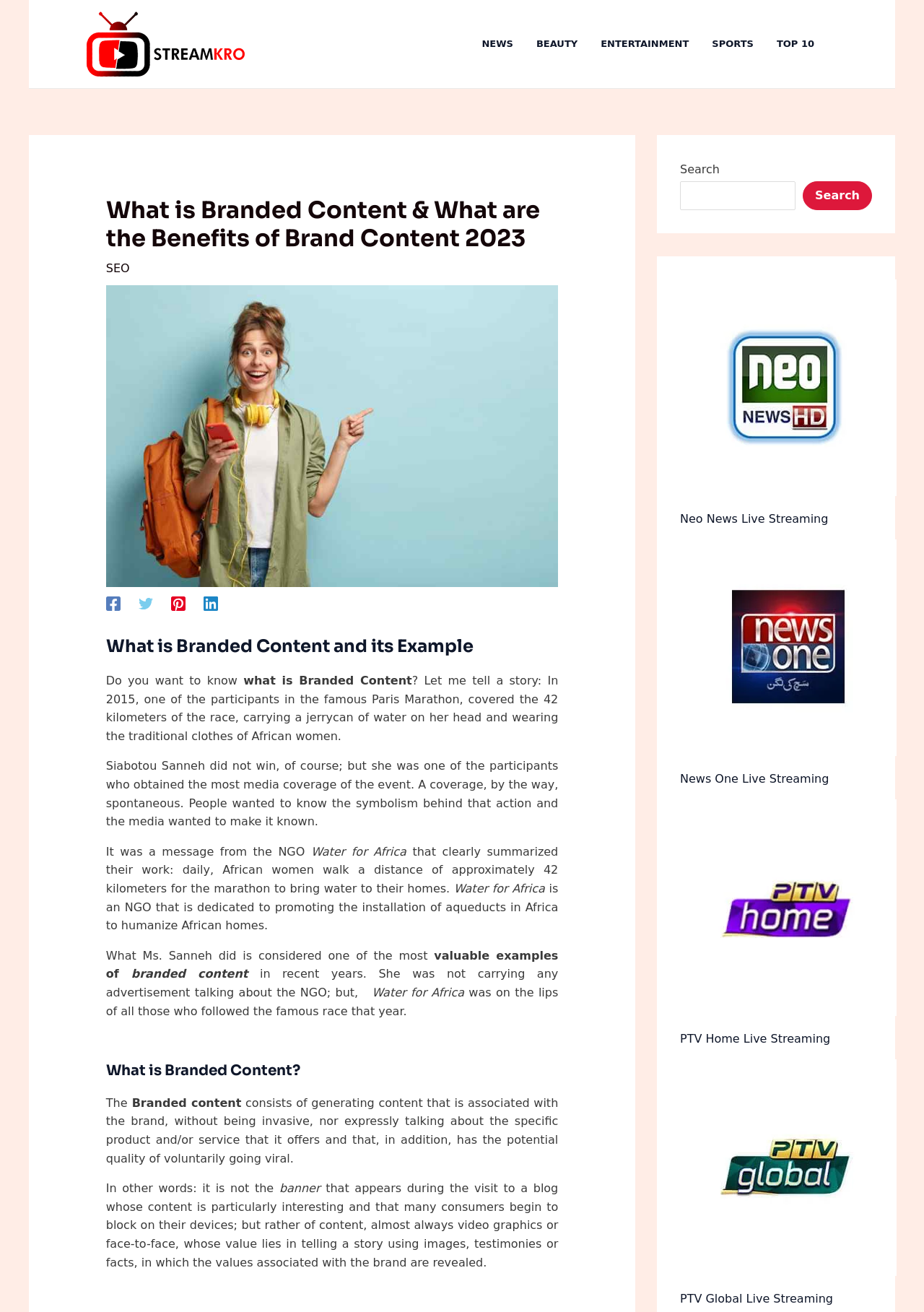Extract the main heading from the webpage content.

What is Branded Content & What are the Benefits of Brand Content 2023